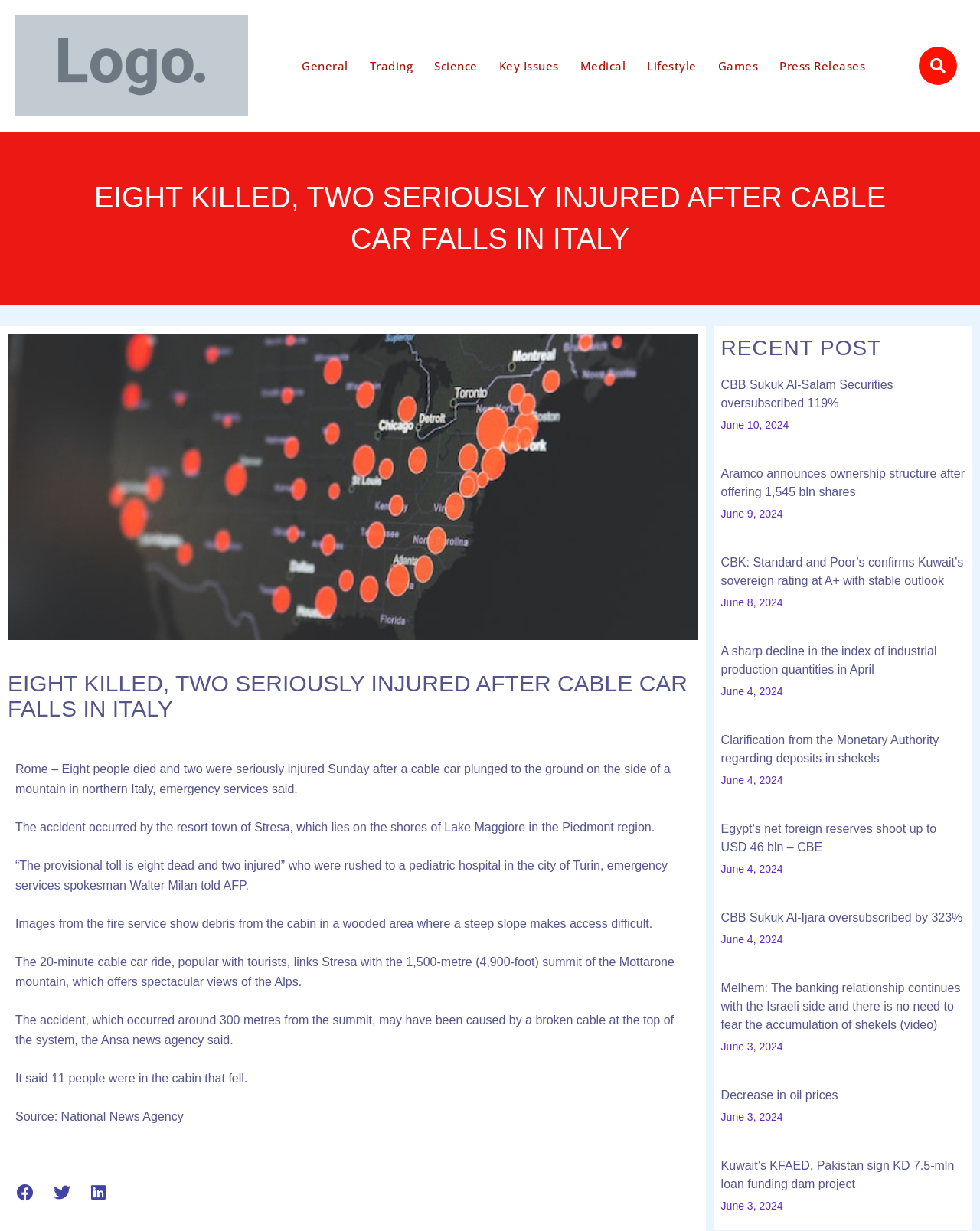Generate a comprehensive description of the contents of the webpage.

This webpage is a news article from Oman Daily News, with a focus on a tragic incident in Italy. The page is divided into several sections. At the top, there is a navigation menu with links to various categories such as General, Trading, Science, and more. Next to the navigation menu, there is a search bar with a button labeled "Search".

Below the navigation menu, there is a large heading that reads "EIGHT KILLED, TWO SERIOUSLY INJURED AFTER CABLE CAR FALLS IN ITALY". This heading is followed by a series of paragraphs that provide details about the incident, including the location, the number of people involved, and the circumstances surrounding the accident.

To the right of the main article, there is a section labeled "RECENT POST" that lists several news articles with headings, links, and dates. These articles appear to be related to business and finance, with topics such as sukuk securities, industrial production, and foreign reserves.

At the bottom of the page, there are three buttons labeled "Share on facebook", "Share on twitter", and "Share on linkedin", allowing users to share the article on social media platforms.

Overall, the webpage is a news article with a clear structure, dividing the content into distinct sections and providing easy navigation and sharing options.